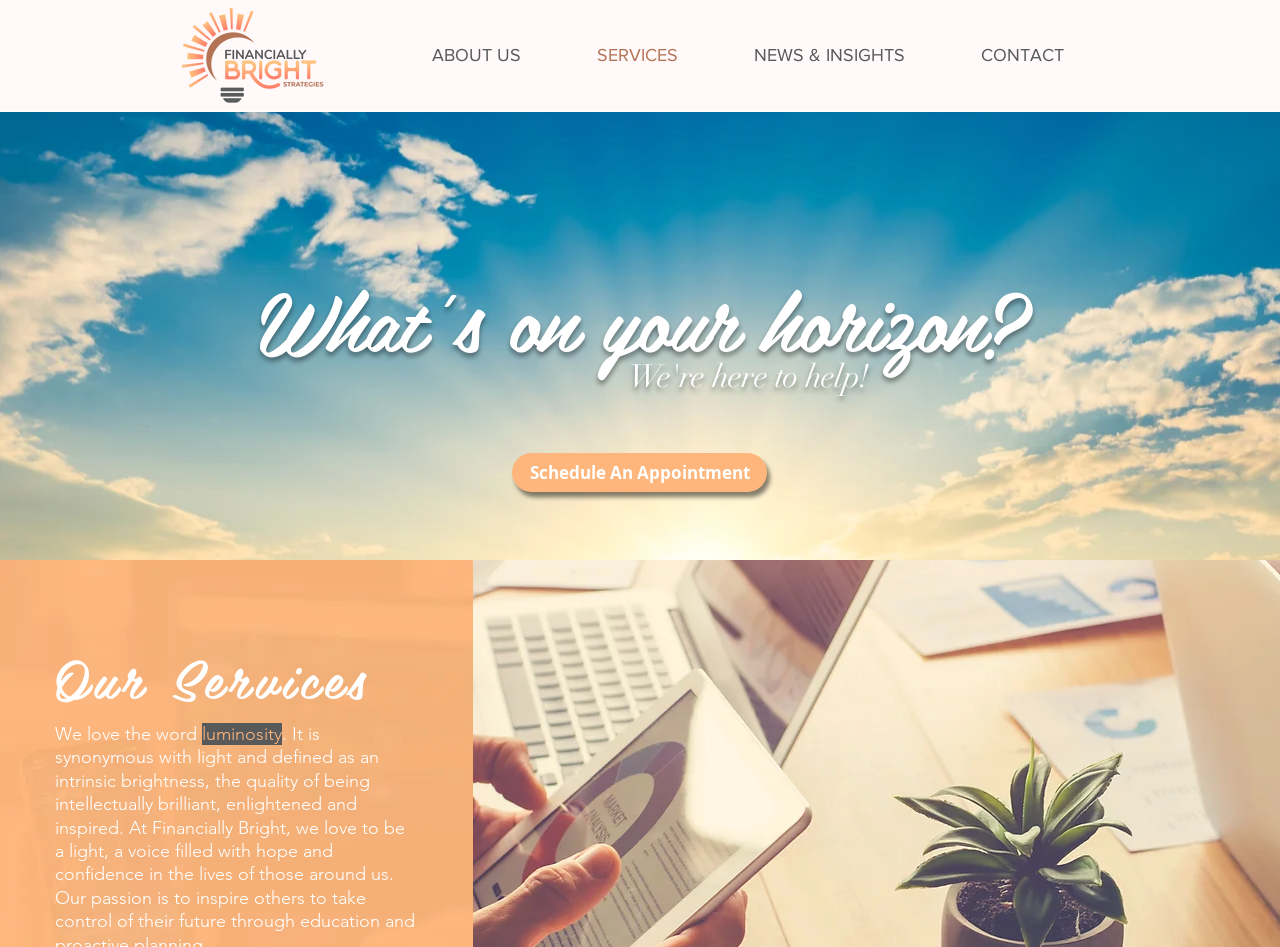Answer the following query with a single word or phrase:
What is the tone of the website?

Friendly and helpful